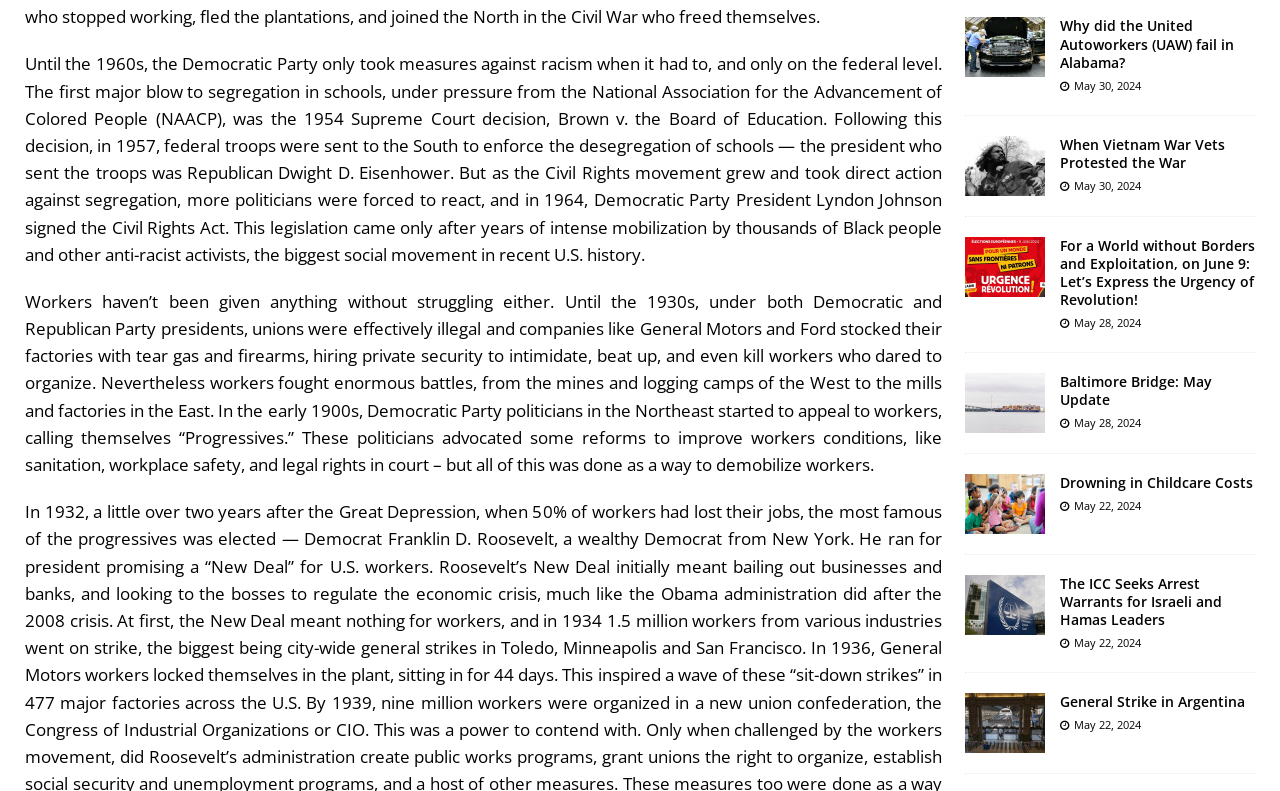Please respond in a single word or phrase: 
How many links are there in the webpage?

10